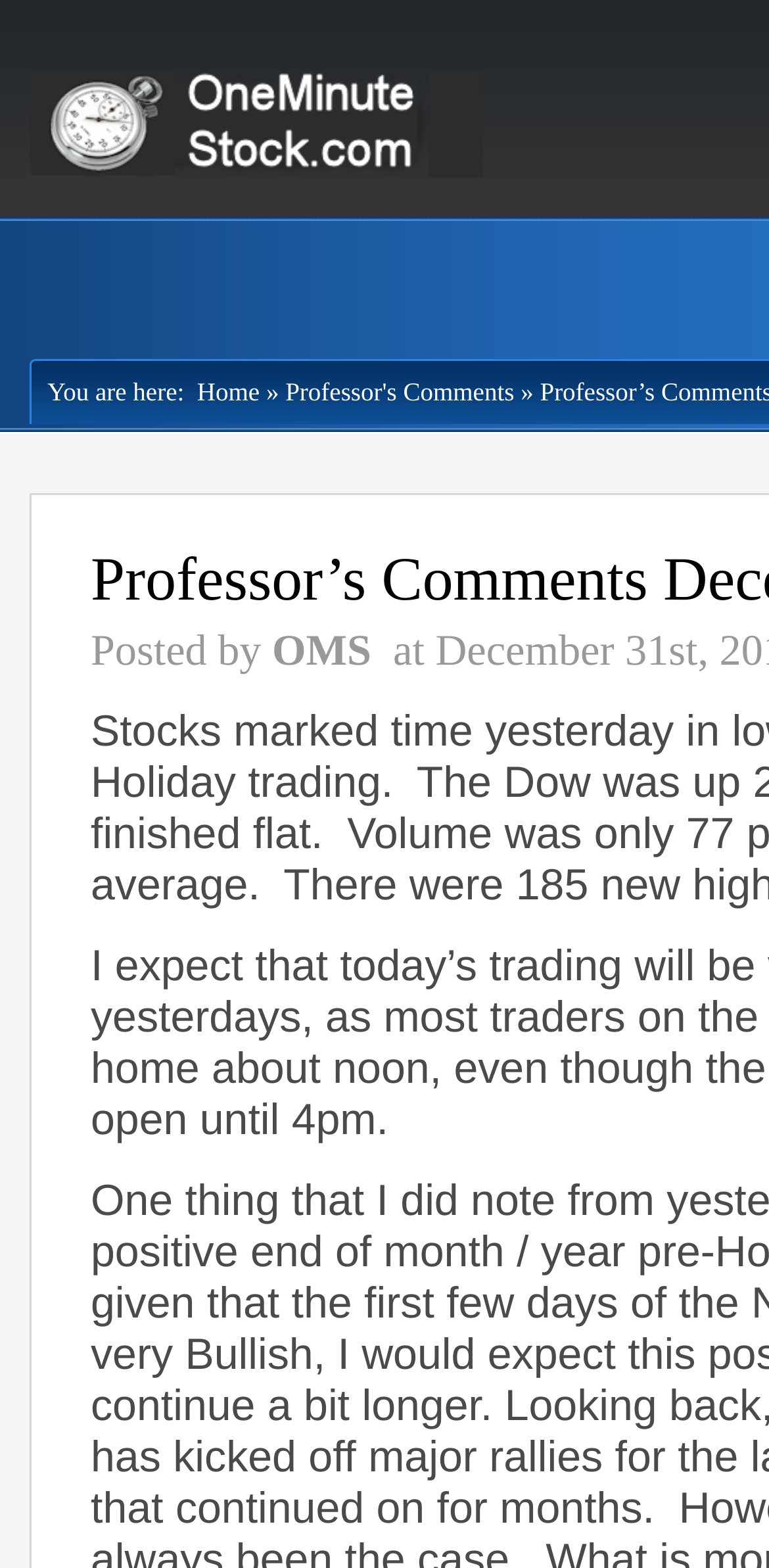Find the bounding box coordinates for the HTML element described in this sentence: "alt="One Minute Stock"". Provide the coordinates as four float numbers between 0 and 1, in the format [left, top, right, bottom].

[0.038, 0.062, 0.628, 0.081]